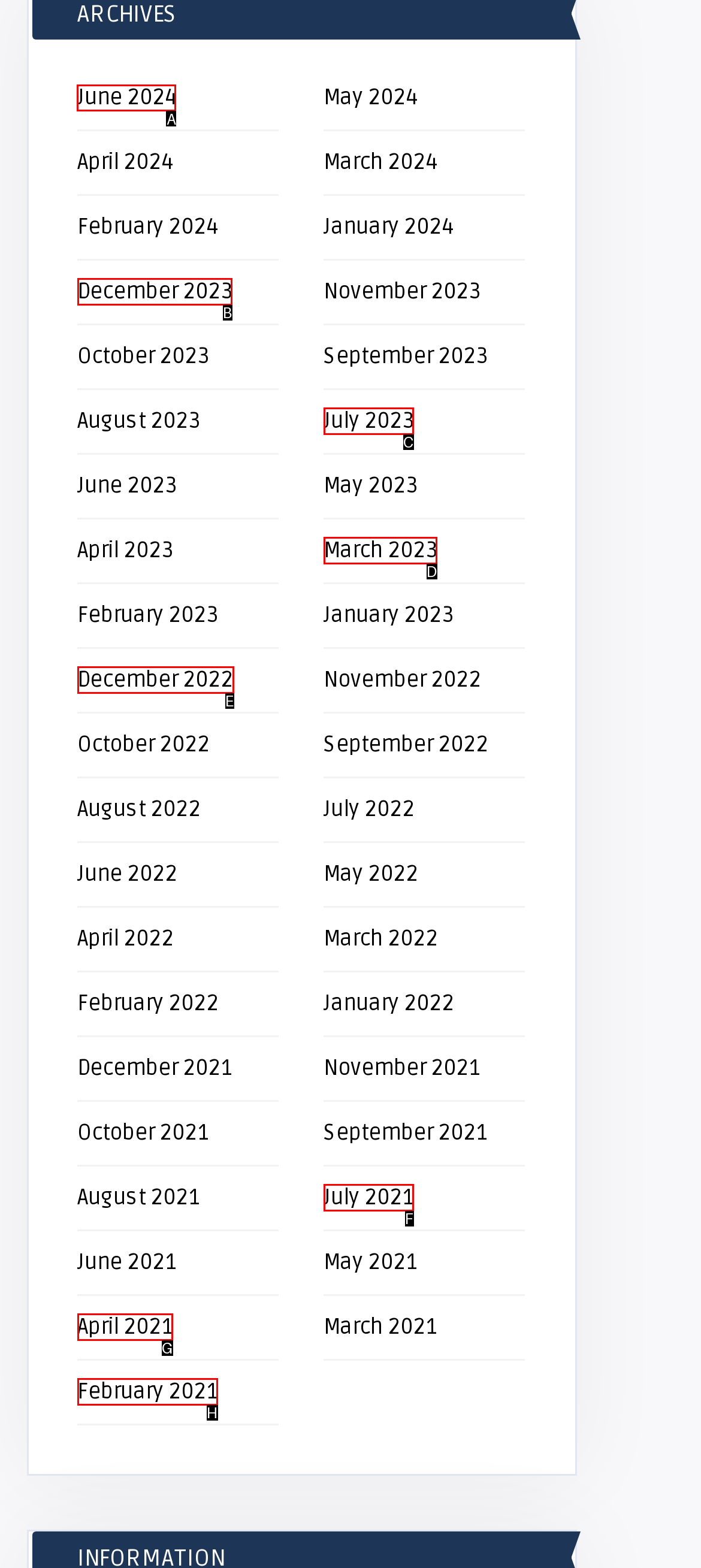Specify which element within the red bounding boxes should be clicked for this task: View June 2024 Respond with the letter of the correct option.

A